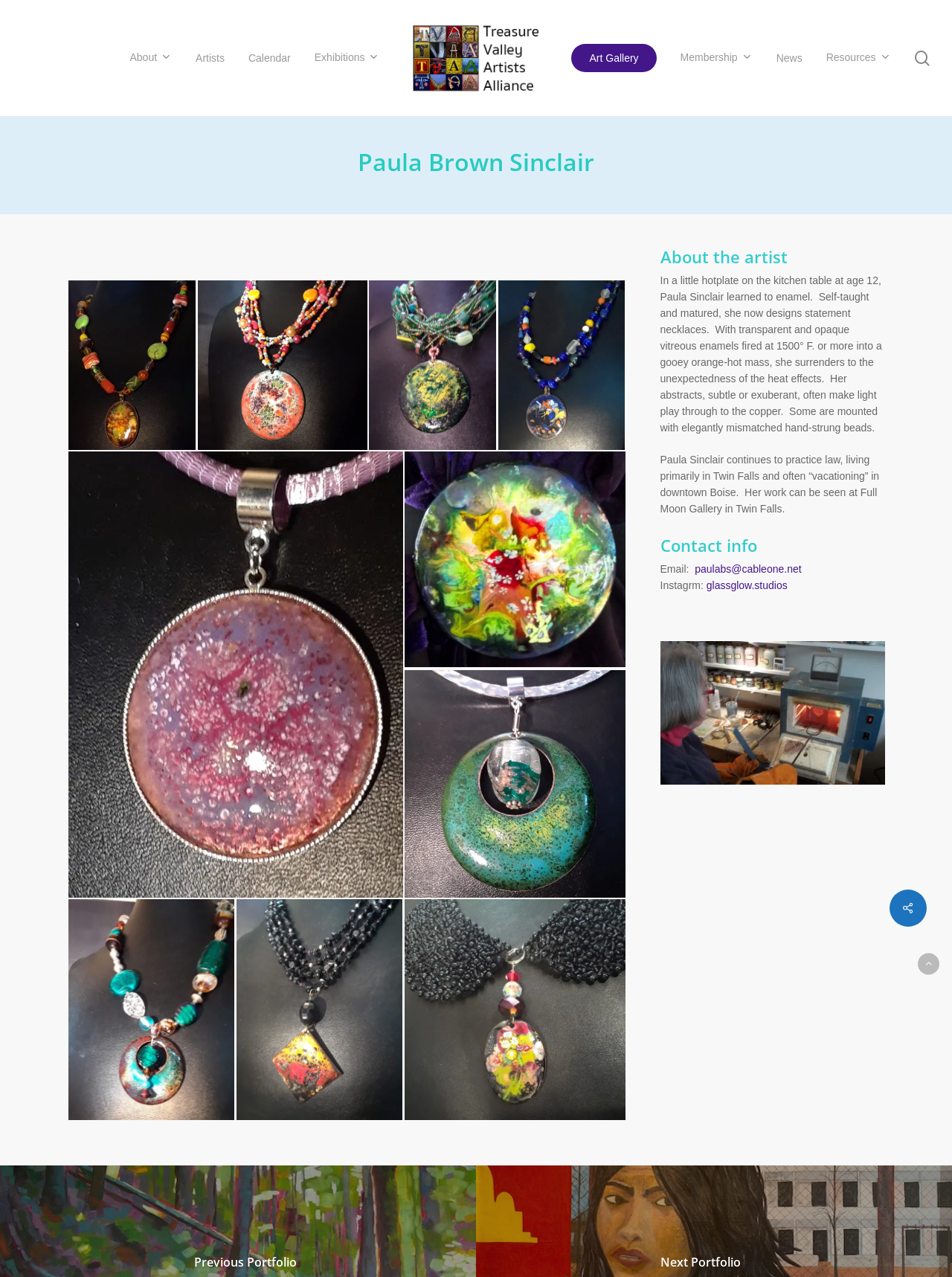What is Paula Sinclair's profession?
Refer to the image and give a detailed response to the question.

Based on the webpage, Paula Sinclair continues to practice law, living primarily in Twin Falls and often 'vacationing' in downtown Boise, as mentioned in the 'About the artist' section.